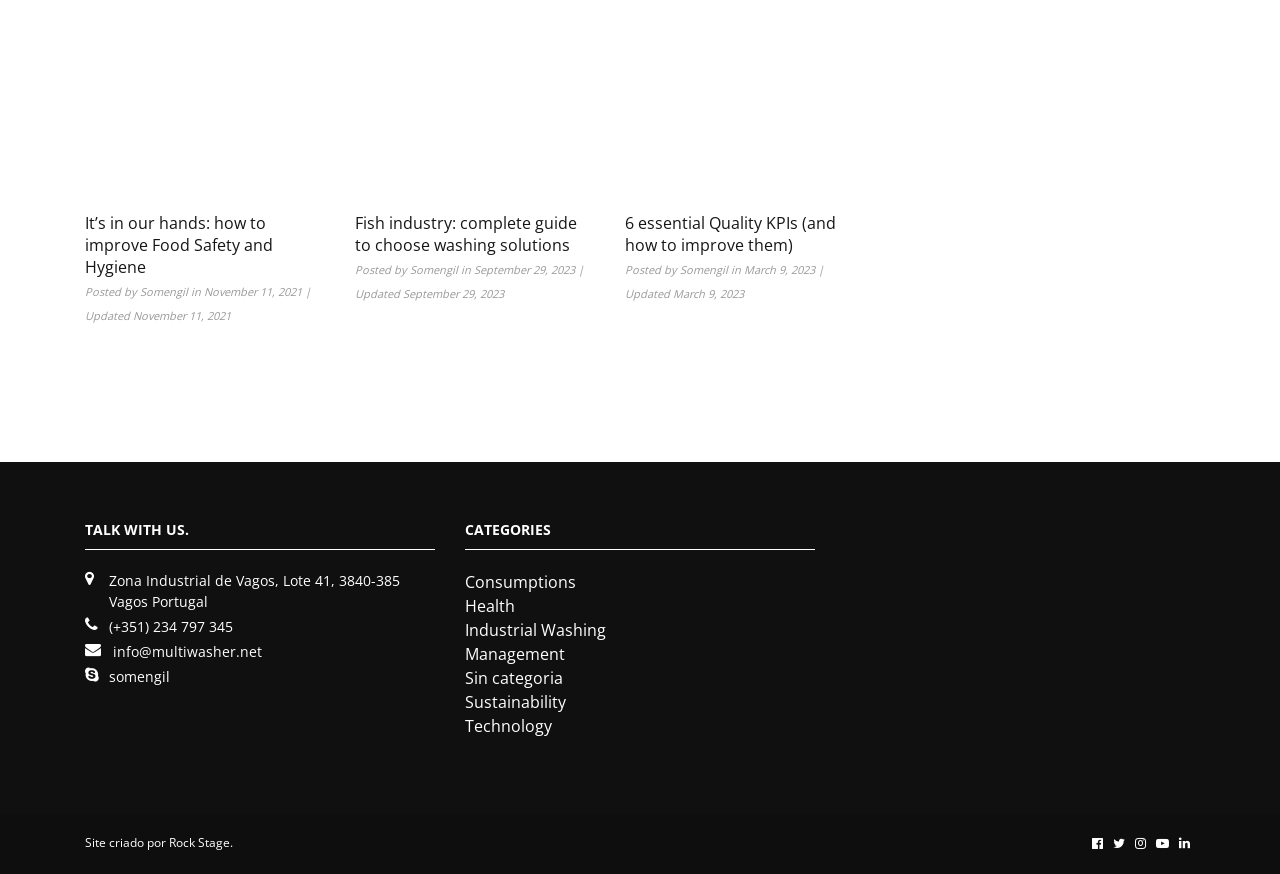What is the phone number of the company?
Respond to the question with a well-detailed and thorough answer.

I found the phone number by looking at the link element with the text '(+351) 234 797 345' which is located at the bottom of the webpage.